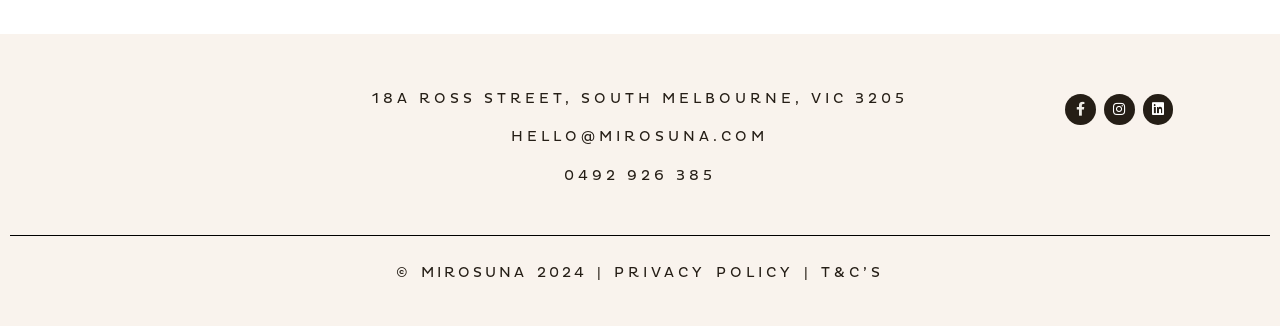Locate the bounding box coordinates of the element I should click to achieve the following instruction: "contact via email".

[0.4, 0.393, 0.6, 0.445]